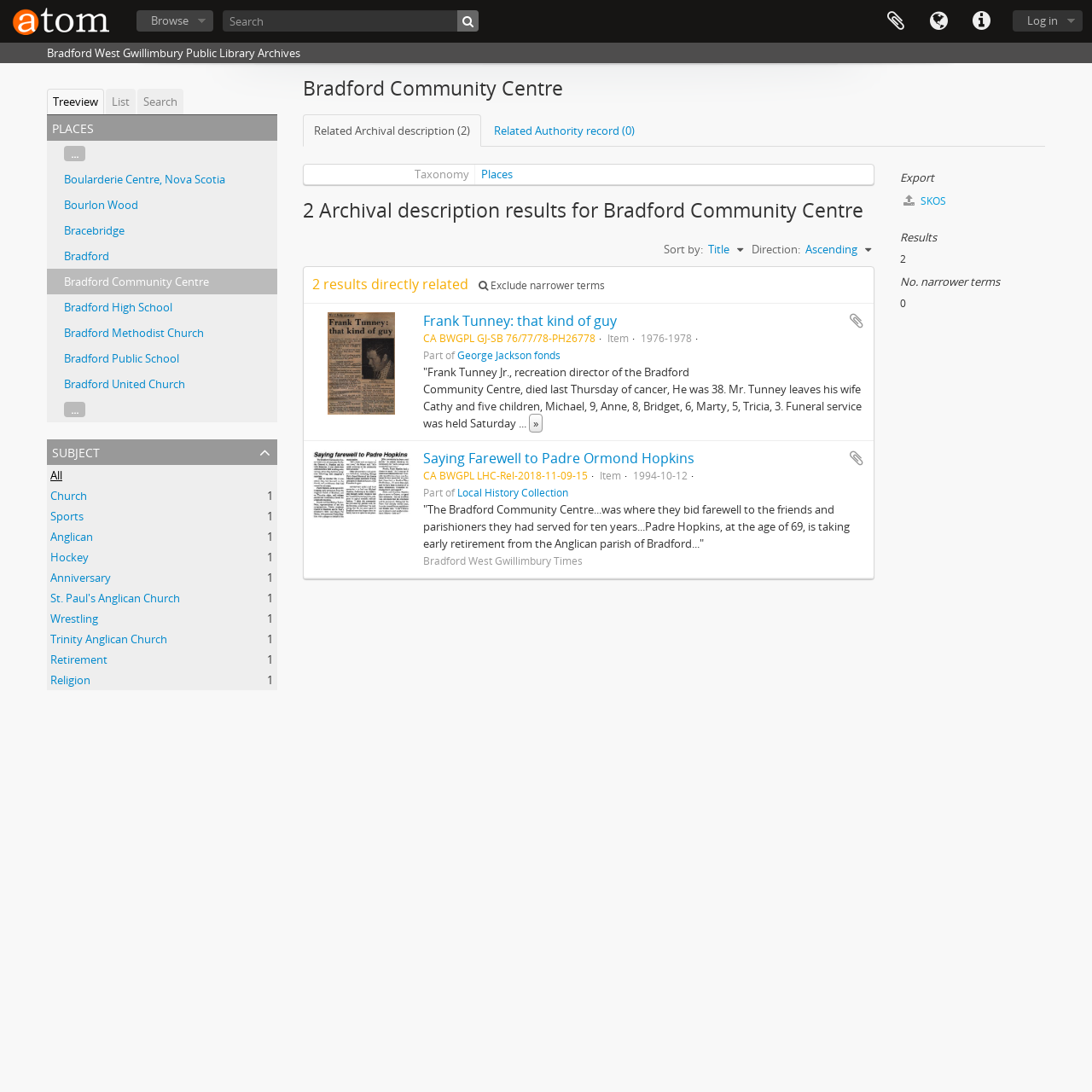Highlight the bounding box coordinates of the element you need to click to perform the following instruction: "Read more about Frank Tunney."

[0.484, 0.379, 0.497, 0.396]